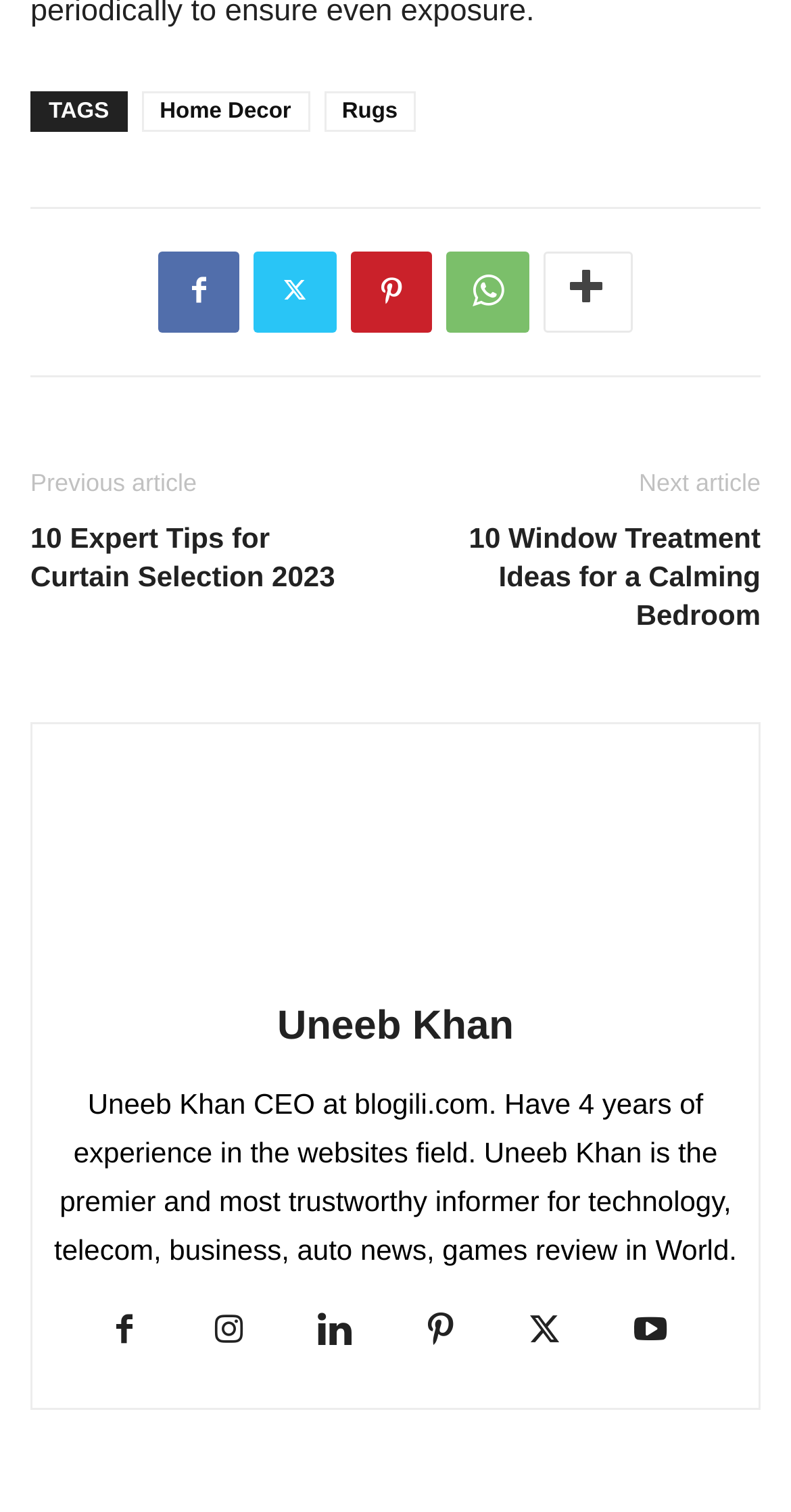Identify the bounding box coordinates of the region I need to click to complete this instruction: "Read previous article".

[0.038, 0.309, 0.249, 0.328]